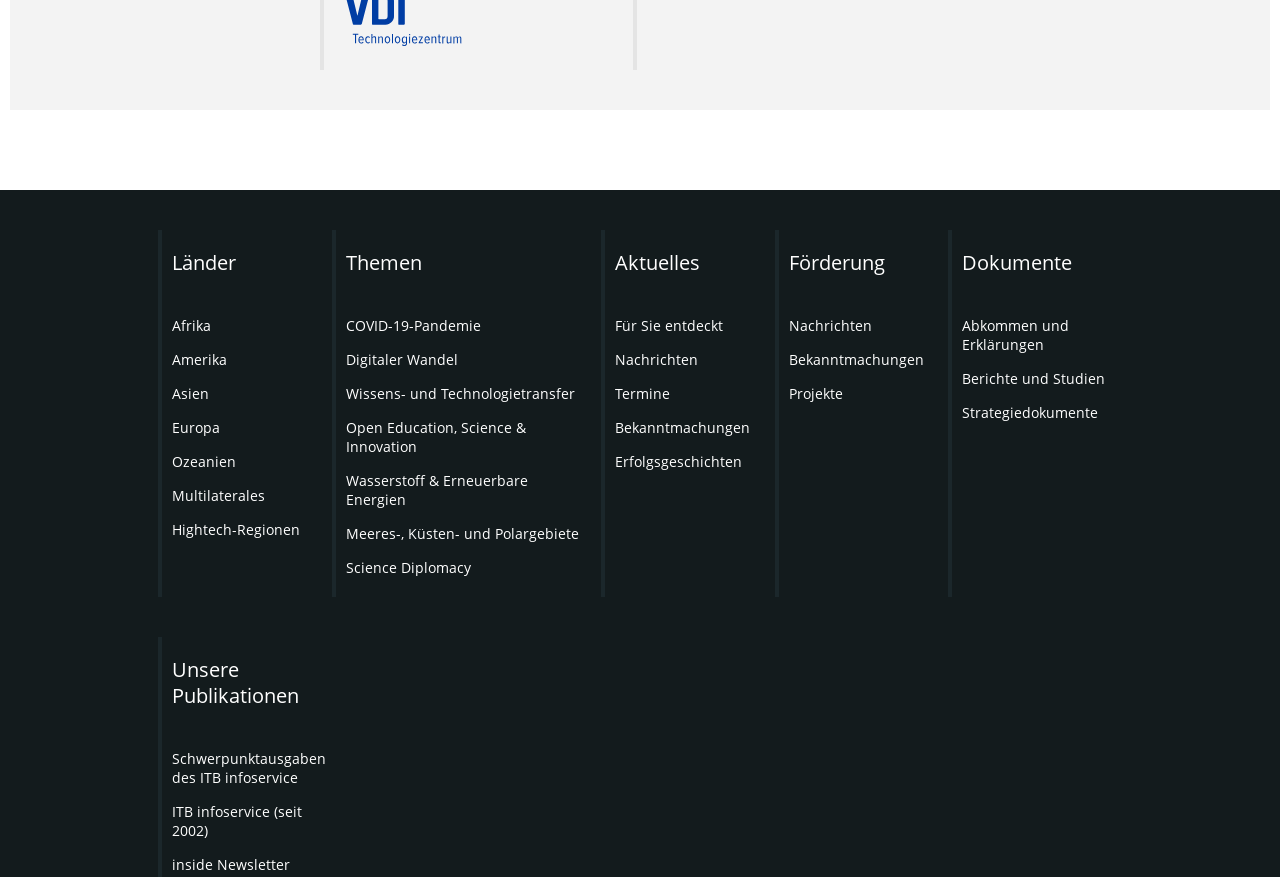Provide a one-word or brief phrase answer to the question:
What is the first theme listed under Themen?

COVID-19-Pandemie